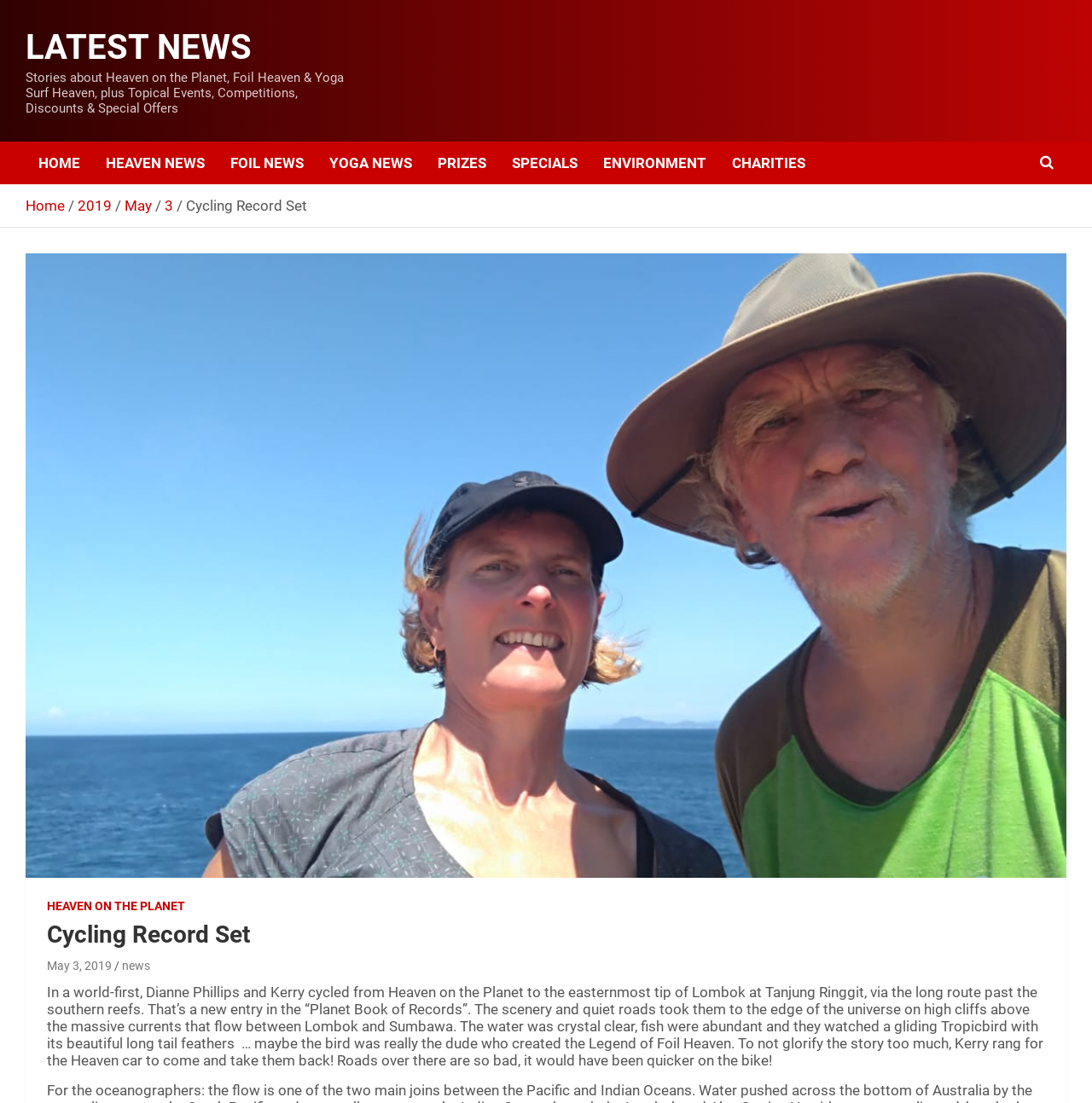Specify the bounding box coordinates of the area to click in order to follow the given instruction: "visit HEAVEN ON THE PLANET."

[0.043, 0.815, 0.17, 0.828]